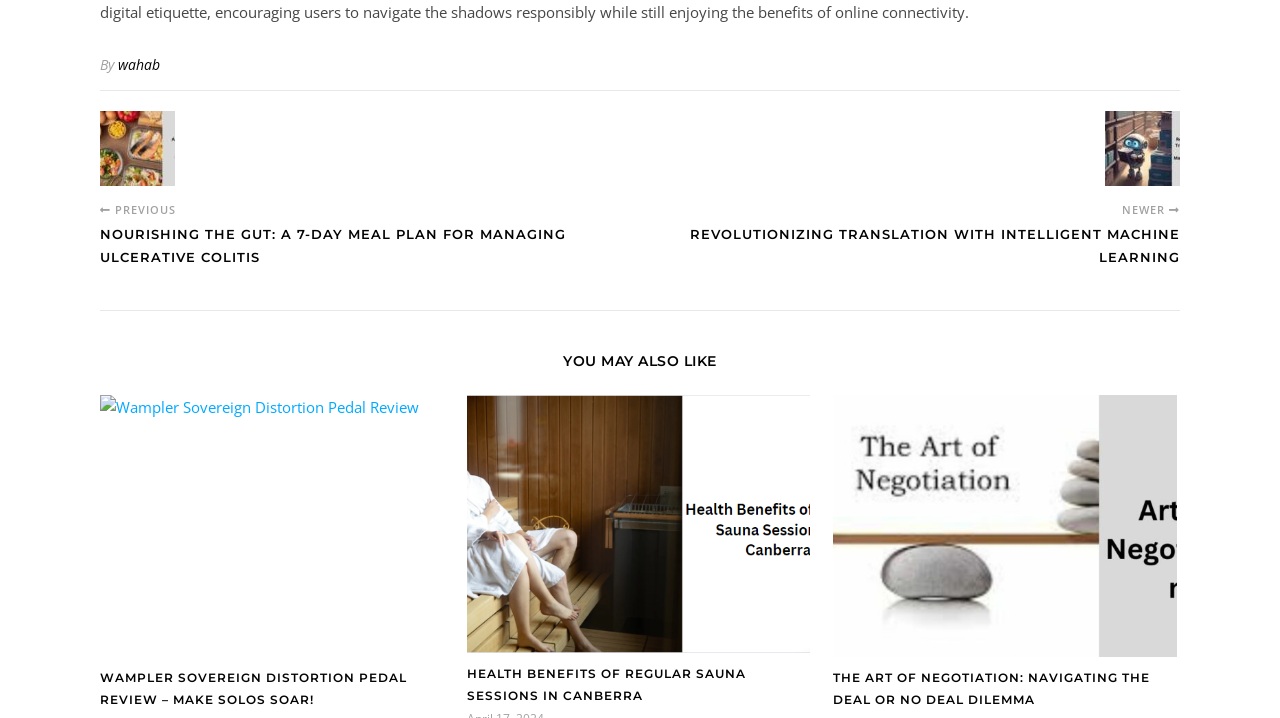Please indicate the bounding box coordinates for the clickable area to complete the following task: "Read the review of Wampler Sovereign Distortion Pedal". The coordinates should be specified as four float numbers between 0 and 1, i.e., [left, top, right, bottom].

[0.078, 0.551, 0.347, 0.914]